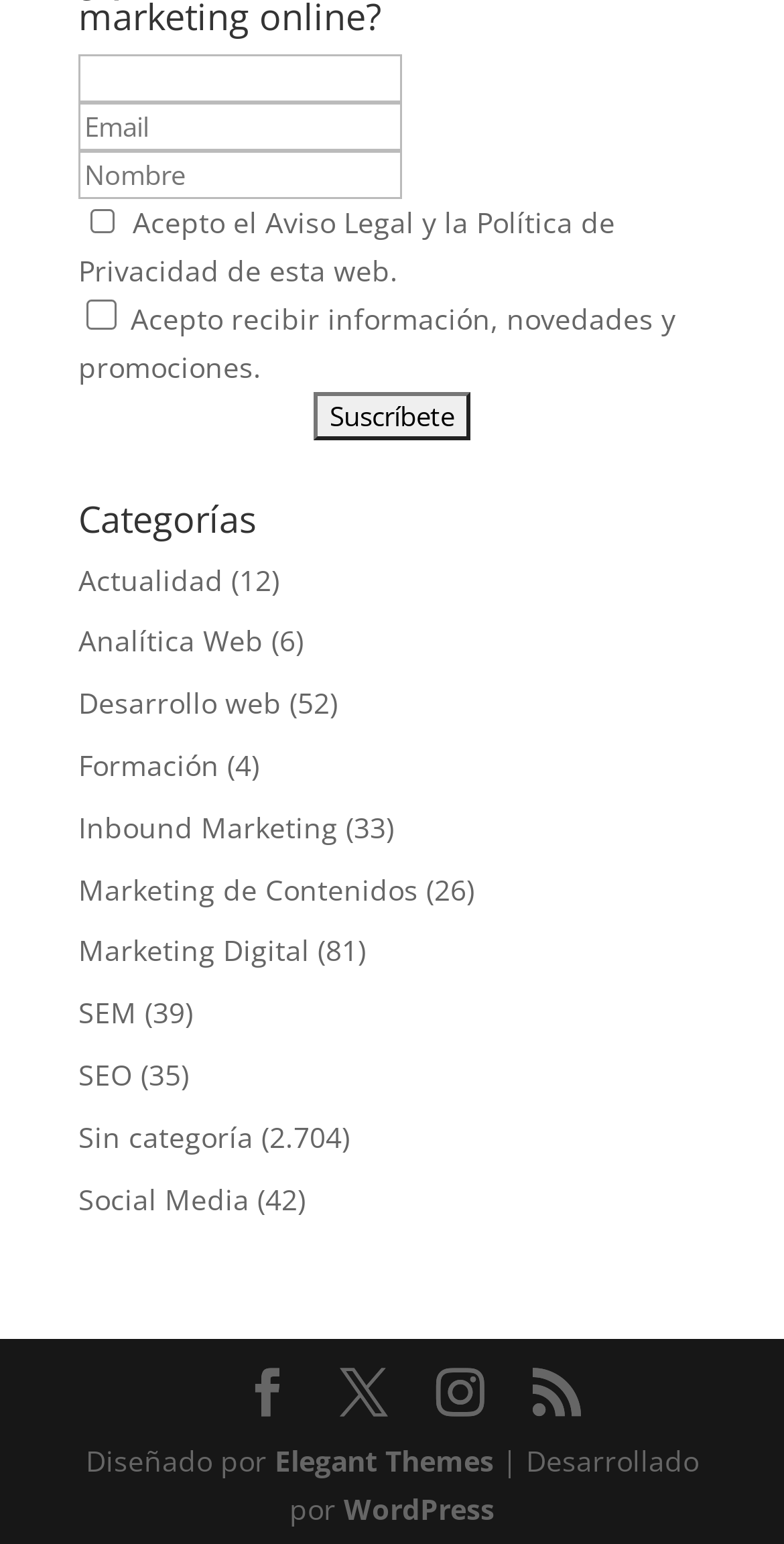What is the purpose of the checkbox above the 'Email' textbox?
Answer with a single word or phrase by referring to the visual content.

To accept terms